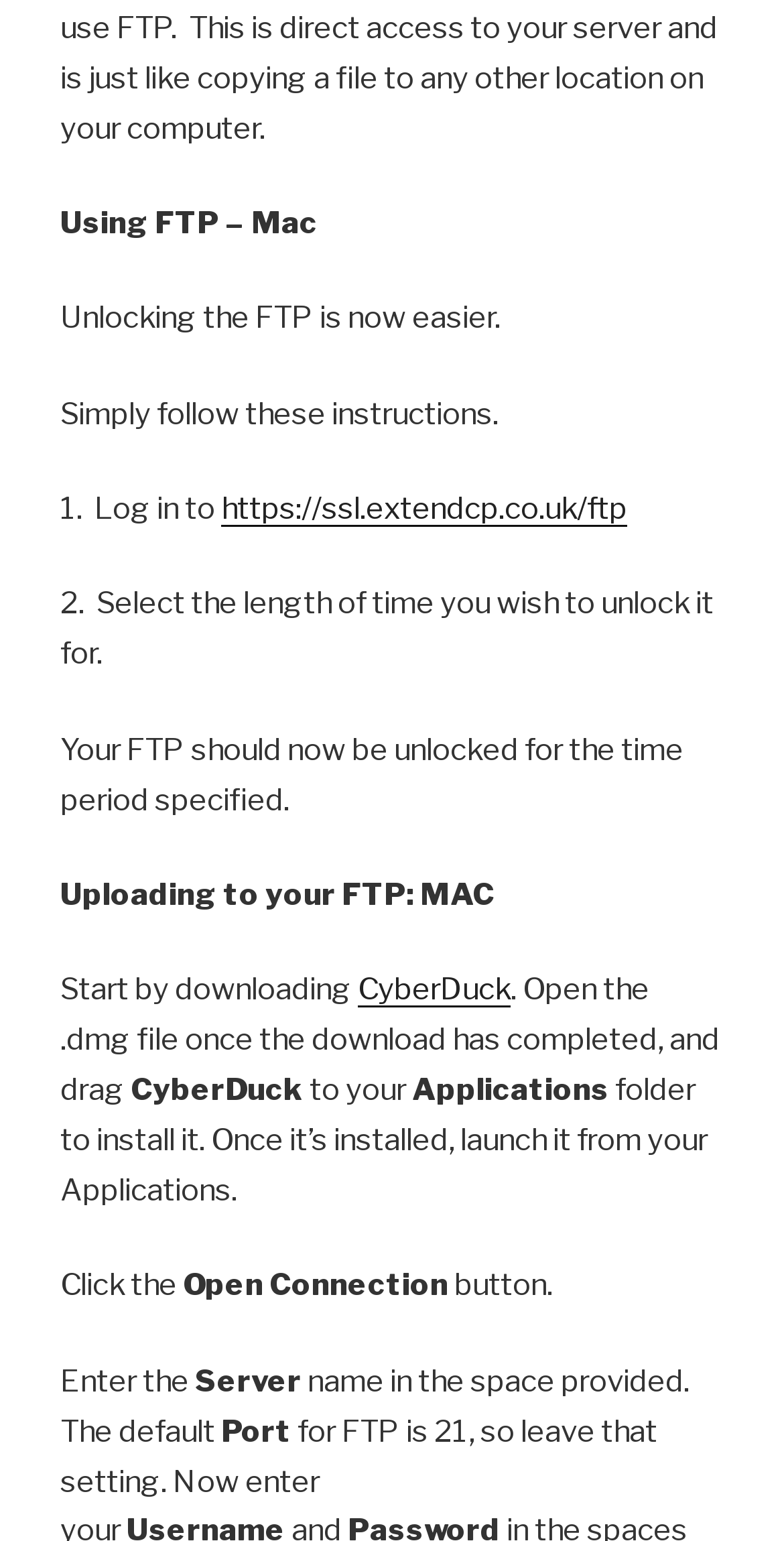What is the first step to unlock FTP?
Using the information from the image, give a concise answer in one word or a short phrase.

Log in to https://ssl.extendcp.co.uk/ftp